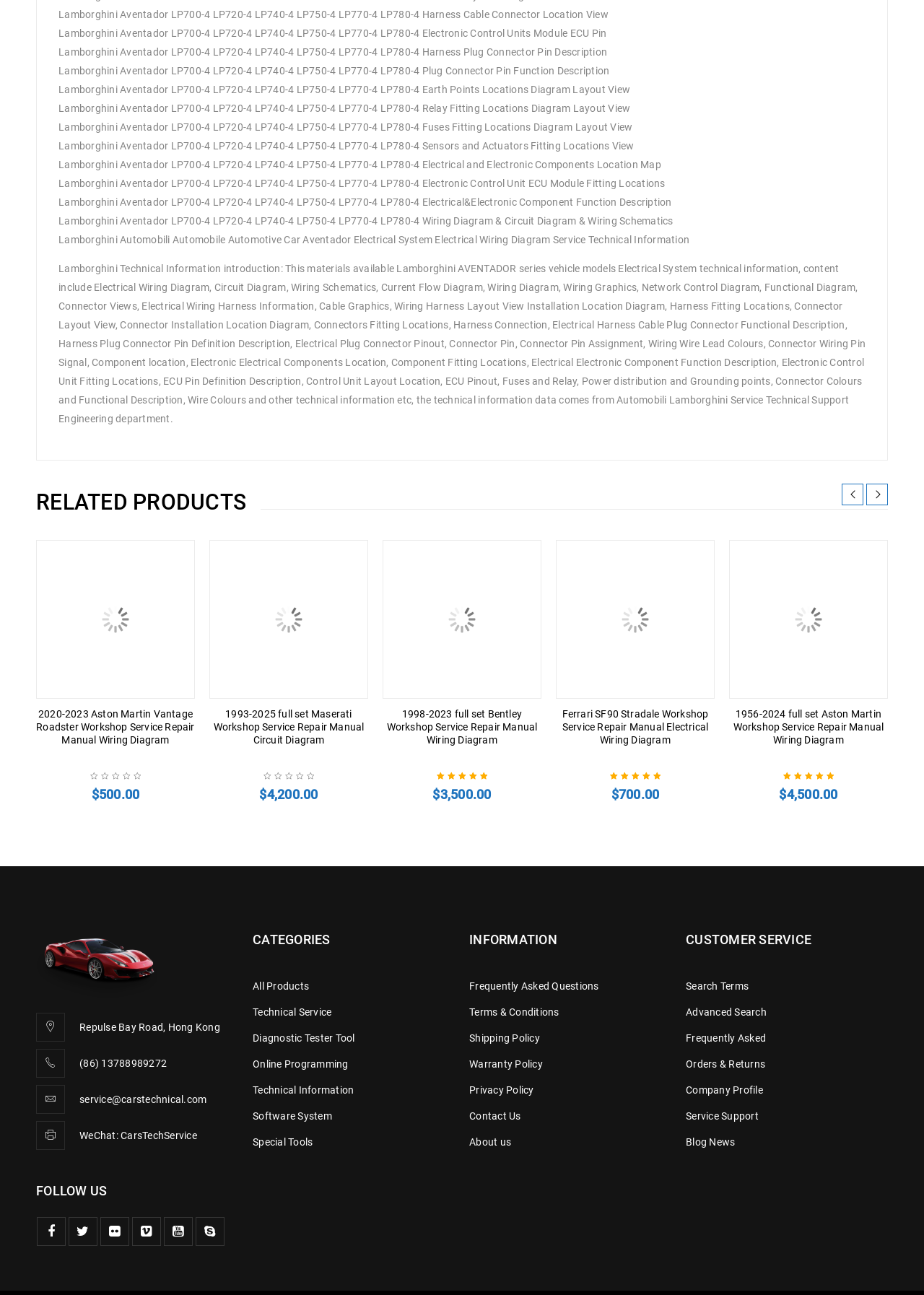How many products are listed under RELATED PRODUCTS?
Based on the image, answer the question with as much detail as possible.

I counted the number of products listed under the 'RELATED PRODUCTS' heading, which are 5 in total.